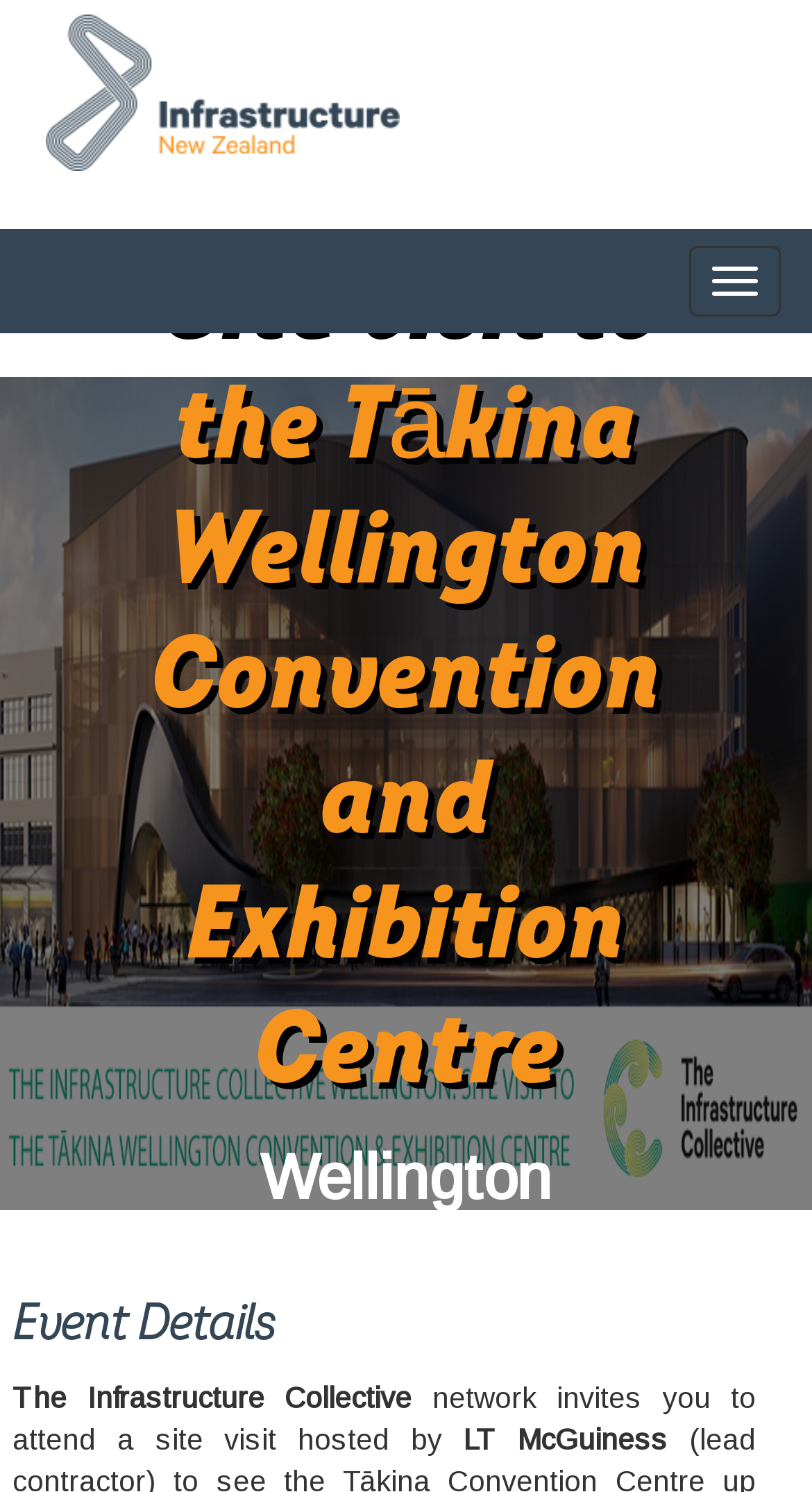Please analyze the image and give a detailed answer to the question:
What is the name of the organization inviting to the event?

The static text element on the page mentions that 'The Infrastructure Collective network invites you to attend a site visit', which suggests that 'The Infrastructure Collective' is the organization inviting to the event.